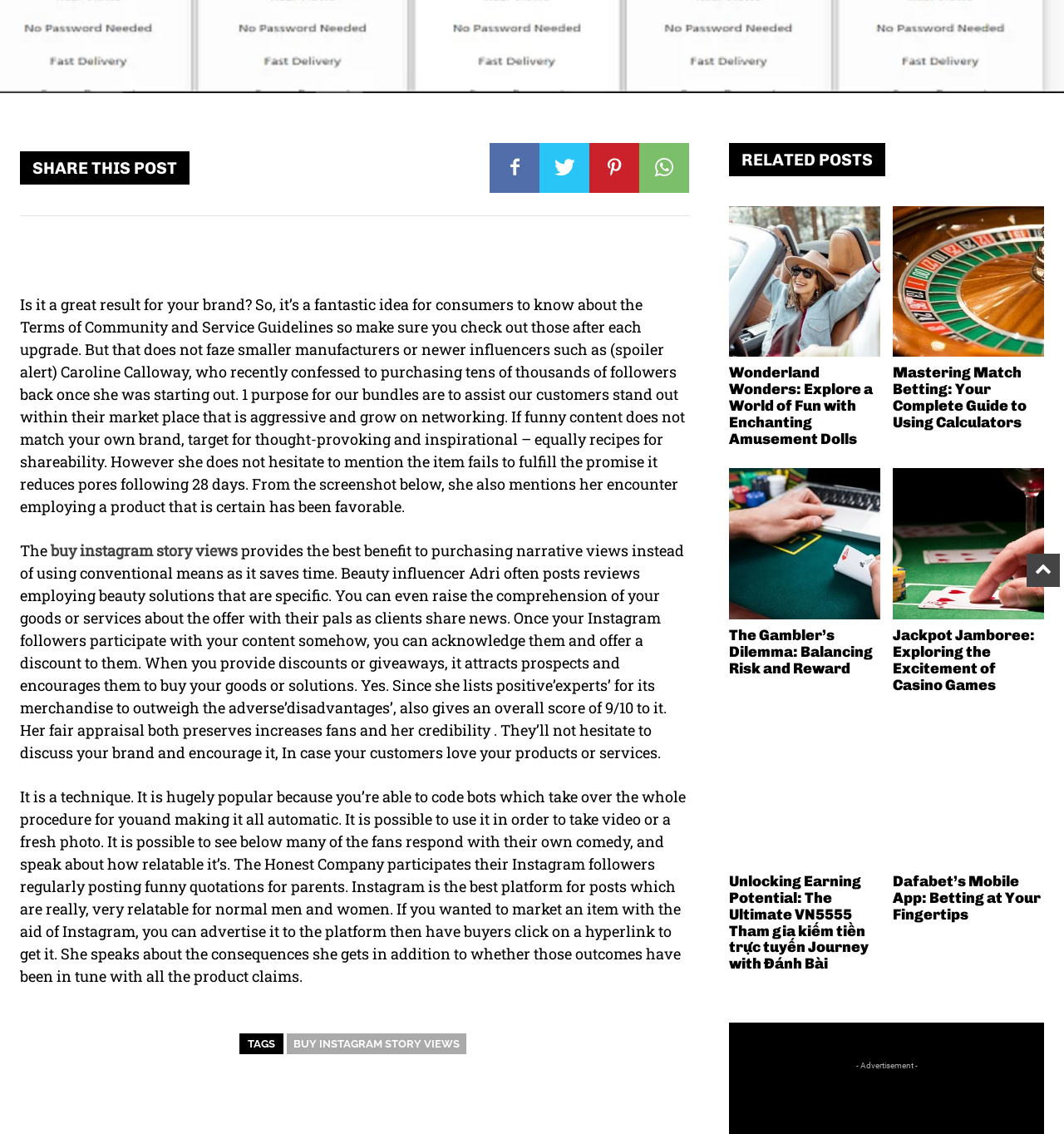Locate the UI element described by Twitter and provide its bounding box coordinates. Use the format (top-left x, top-left y, bottom-right x, bottom-right y) with all values as floating point numbers between 0 and 1.

[0.507, 0.126, 0.554, 0.17]